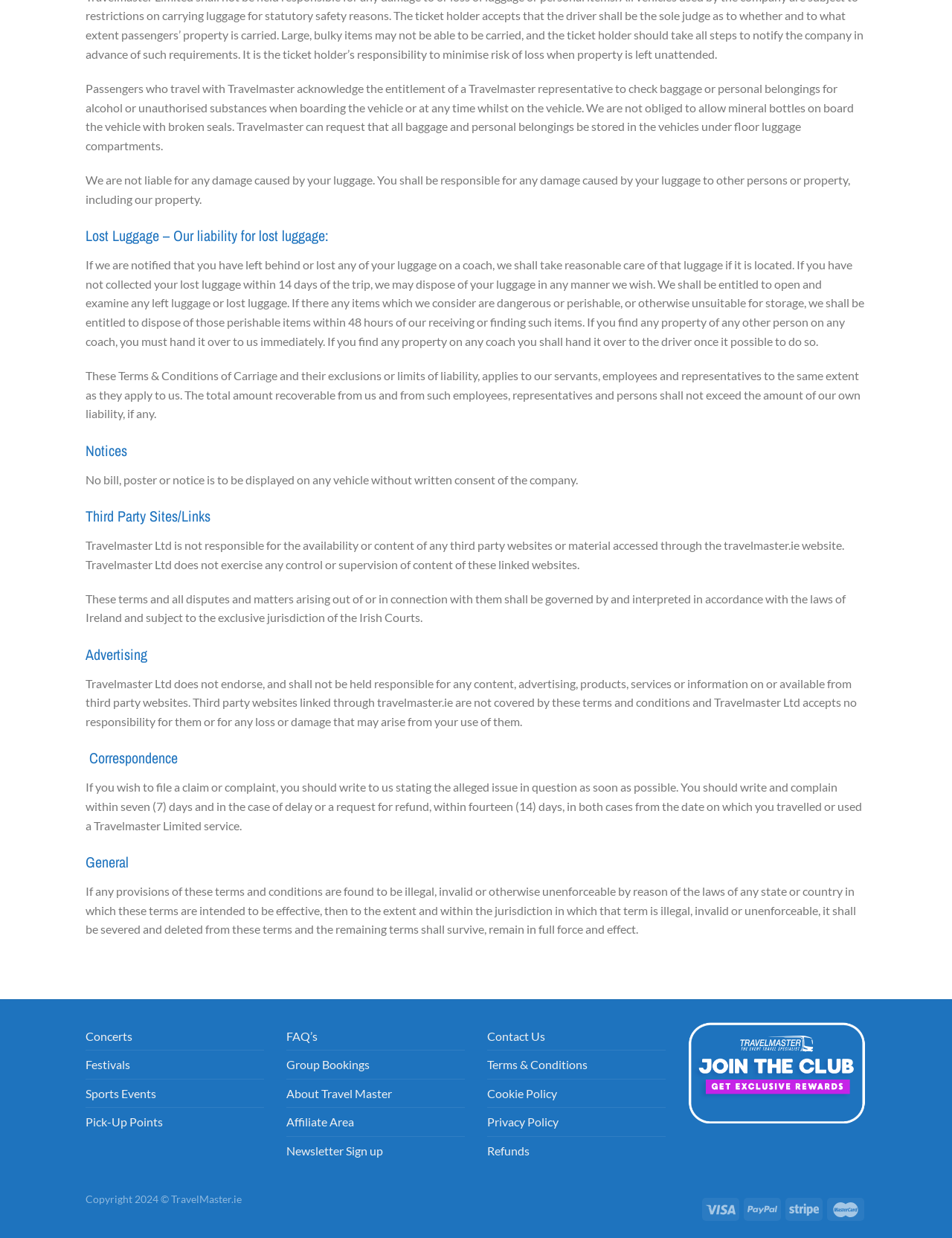What is the jurisdiction for disputes arising out of these terms?
Using the image, give a concise answer in the form of a single word or short phrase.

Irish Courts